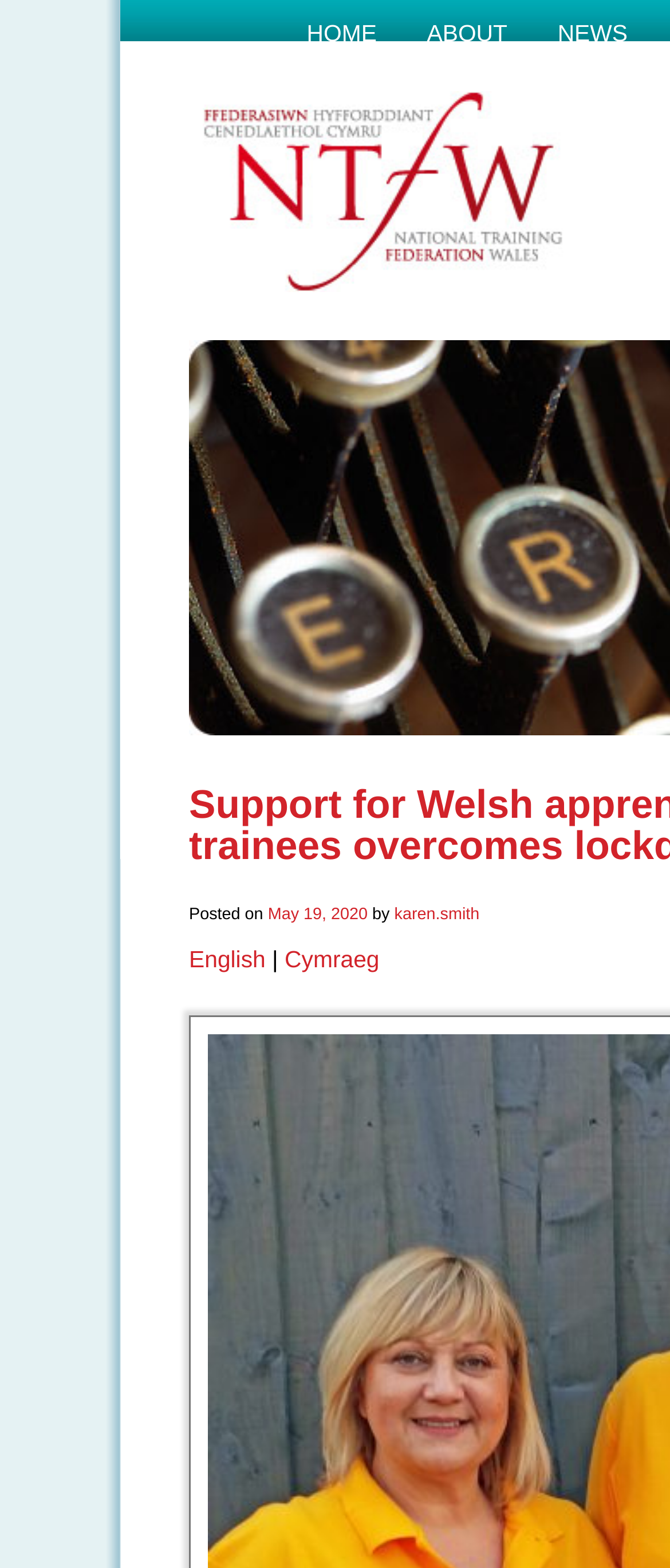What are the main navigation options?
Please provide a single word or phrase as your answer based on the screenshot.

HOME, ABOUT, NEWS